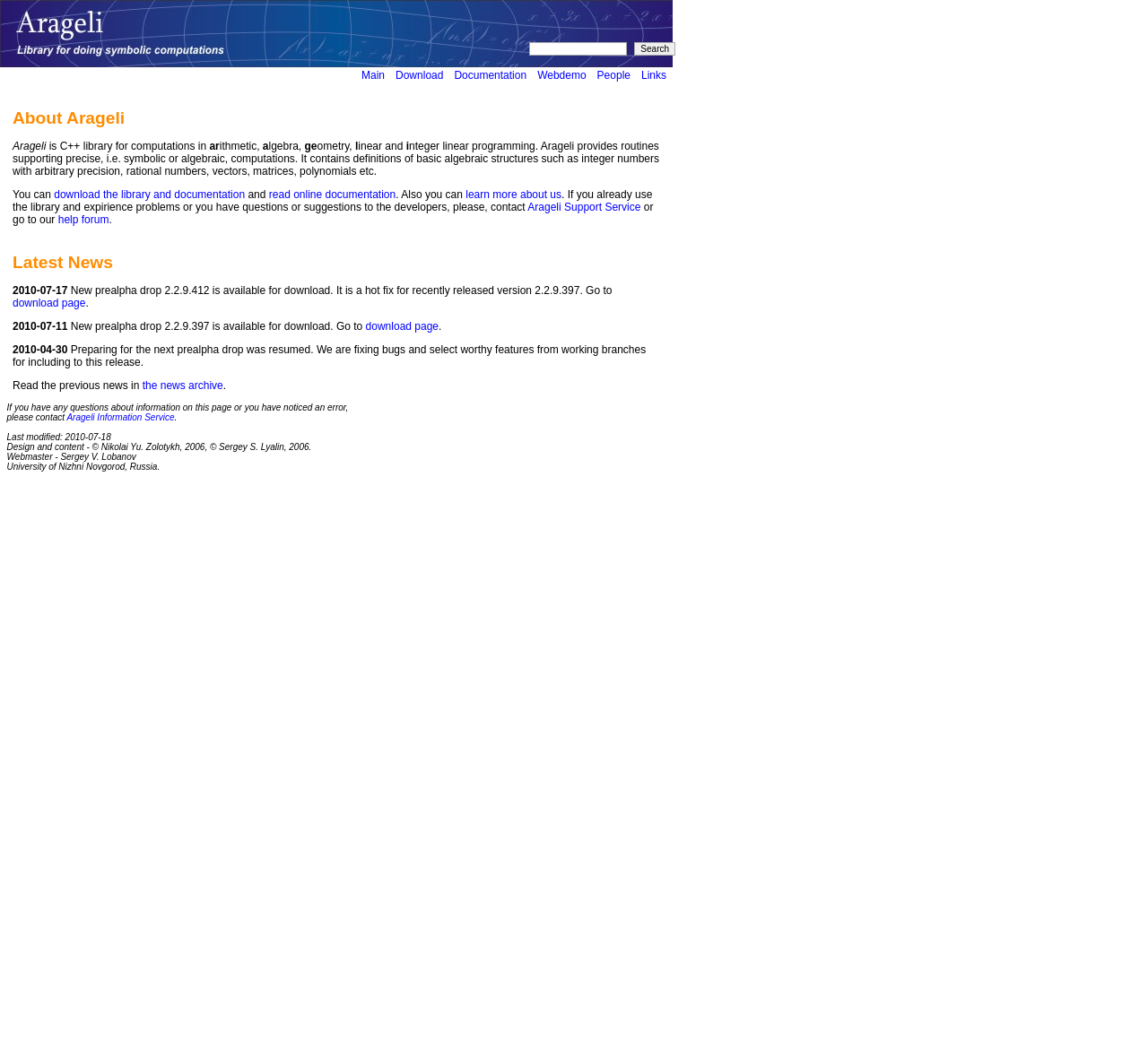Find the bounding box coordinates of the element you need to click on to perform this action: 'Click the 'Main' link'. The coordinates should be represented by four float values between 0 and 1, in the format [left, top, right, bottom].

[0.315, 0.066, 0.335, 0.078]